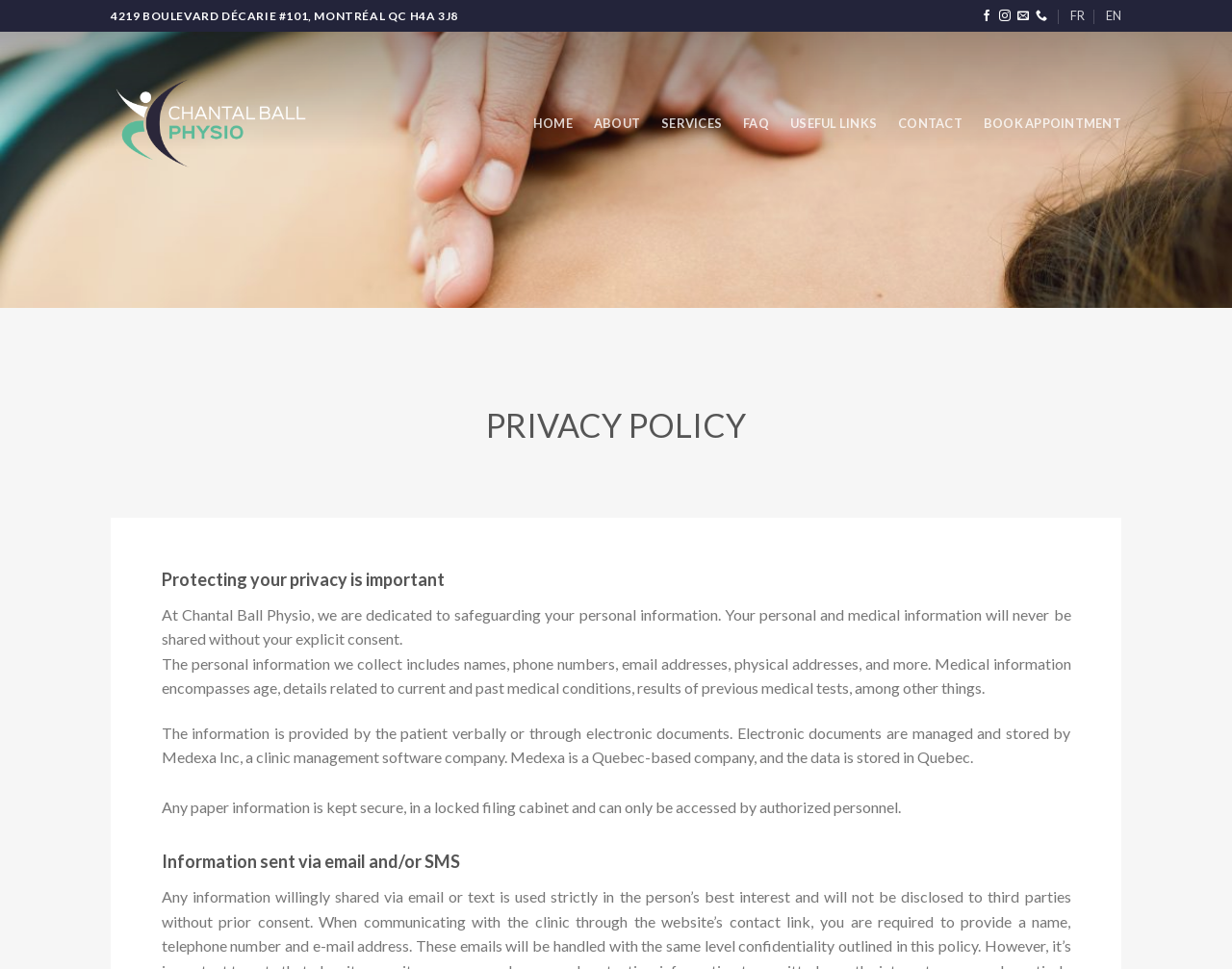Locate the bounding box coordinates of the clickable area needed to fulfill the instruction: "Read about PRIVACY POLICY".

[0.09, 0.417, 0.91, 0.461]